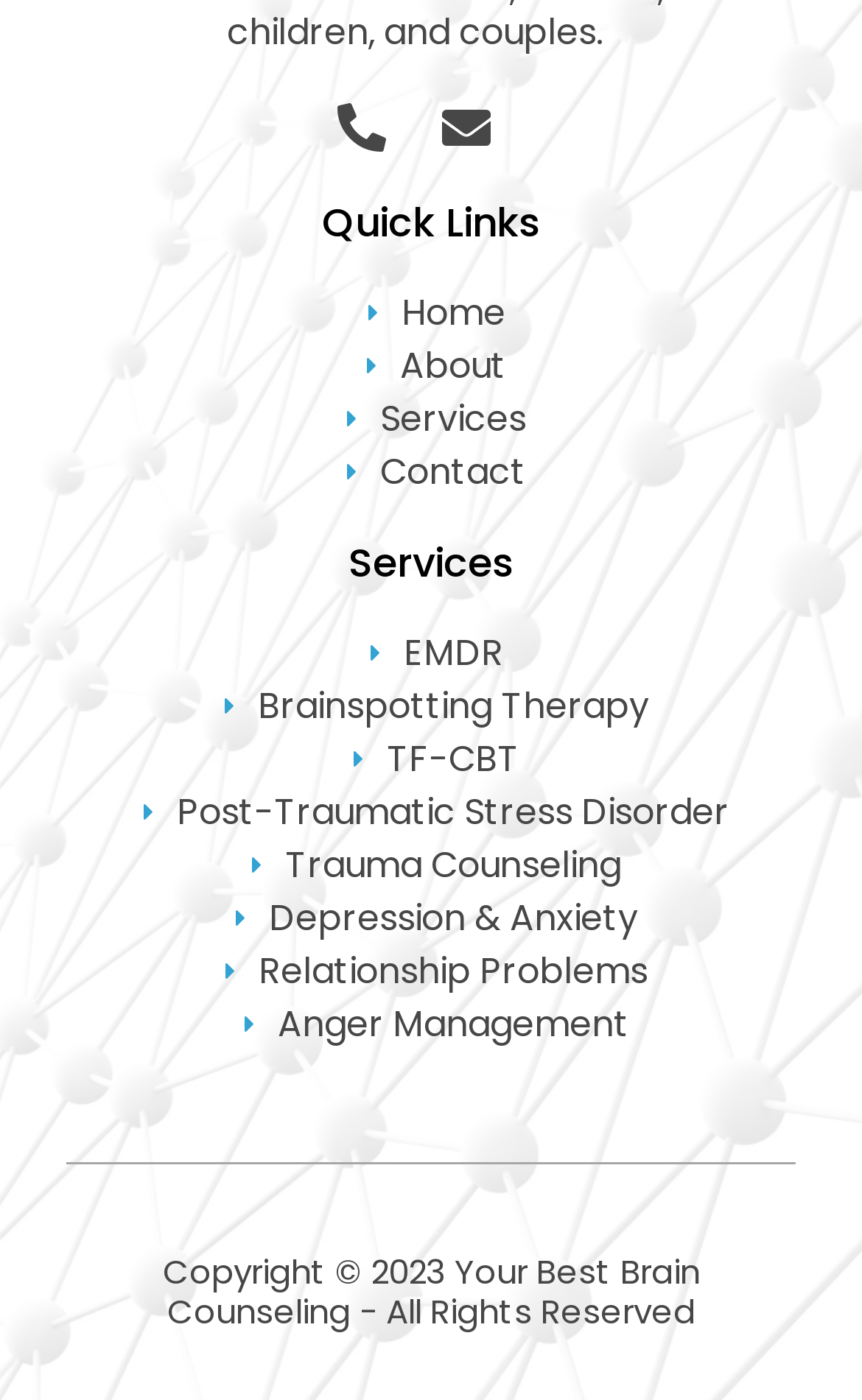Identify the bounding box coordinates for the UI element described by the following text: "Contact". Provide the coordinates as four float numbers between 0 and 1, in the format [left, top, right, bottom].

[0.103, 0.318, 0.897, 0.356]